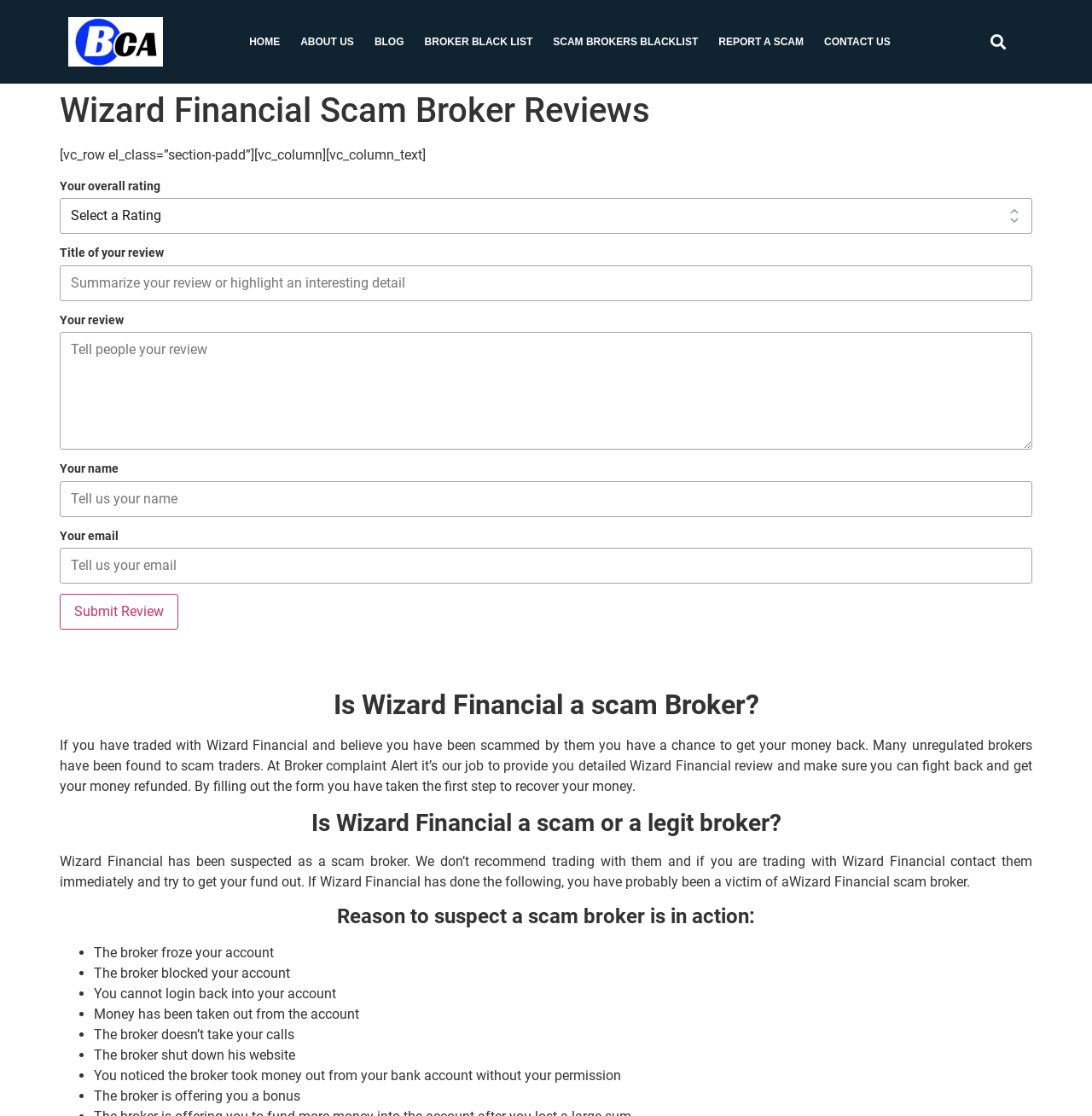What can you do if Wizard Financial has frozen your account?
Please provide a single word or phrase in response based on the screenshot.

Contact them immediately